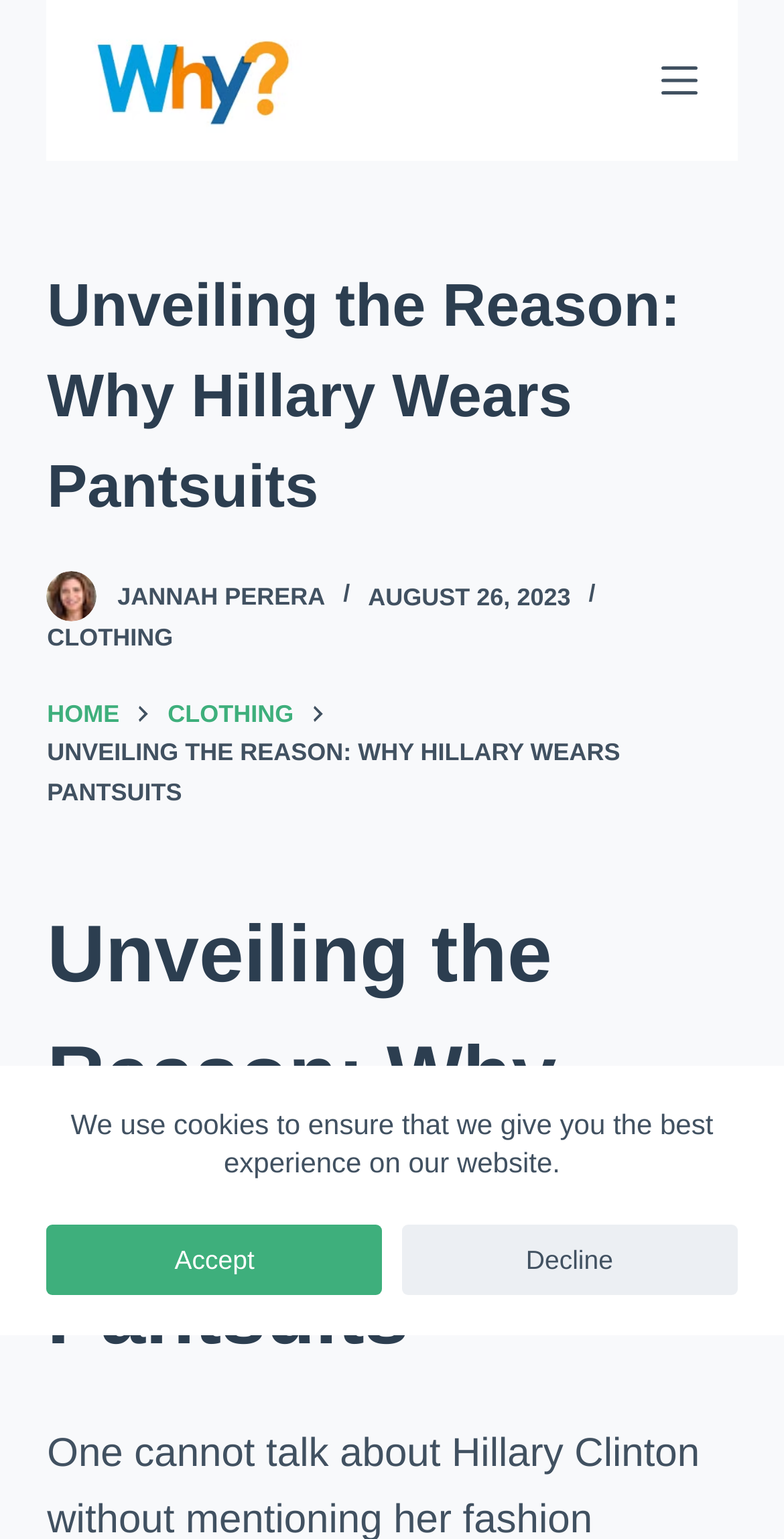Find the main header of the webpage and produce its text content.

Unveiling the Reason: Why Hillary Wears Pantsuits